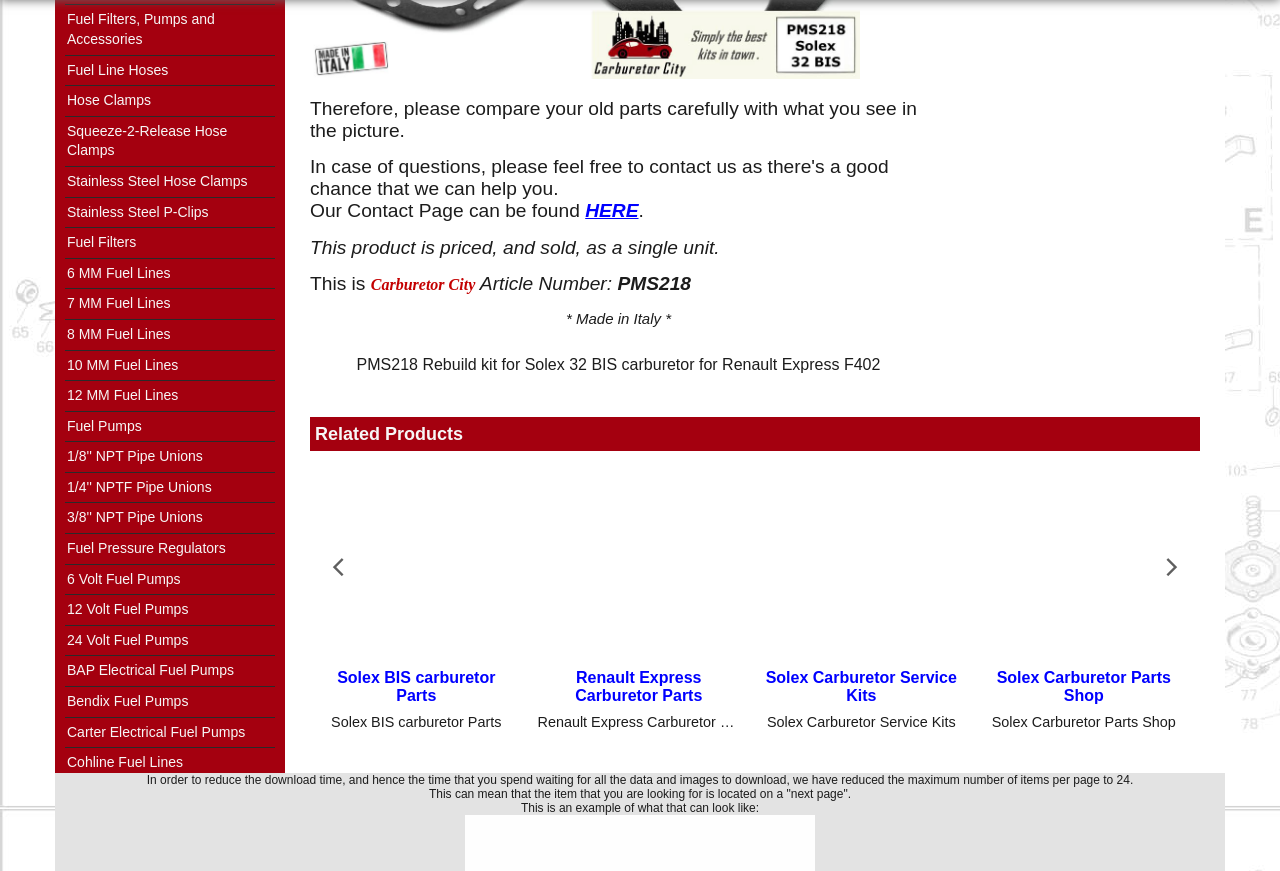Answer this question using a single word or a brief phrase:
How many items are displayed per page?

24